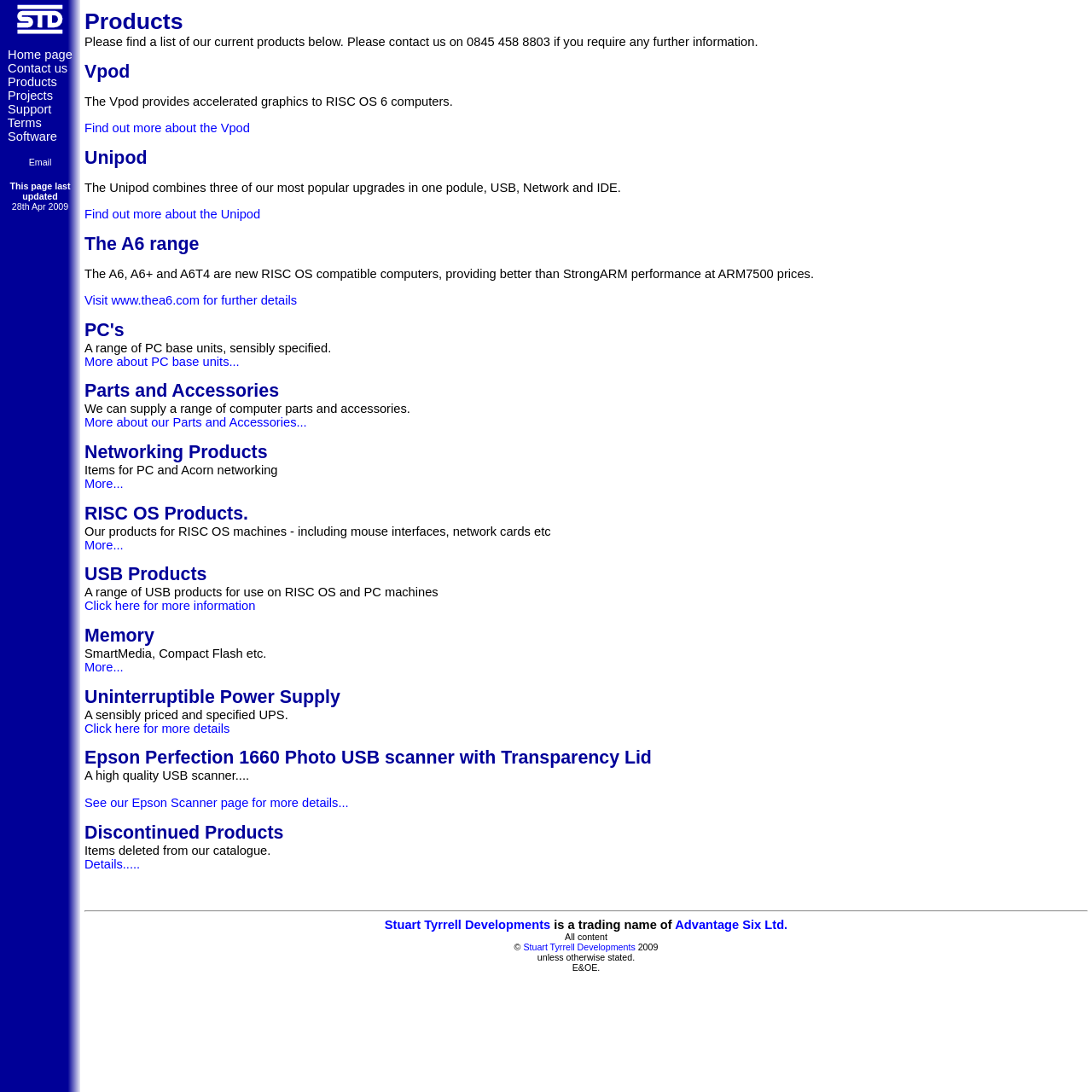Find the bounding box coordinates of the clickable area that will achieve the following instruction: "Contact us via email".

[0.026, 0.141, 0.047, 0.154]